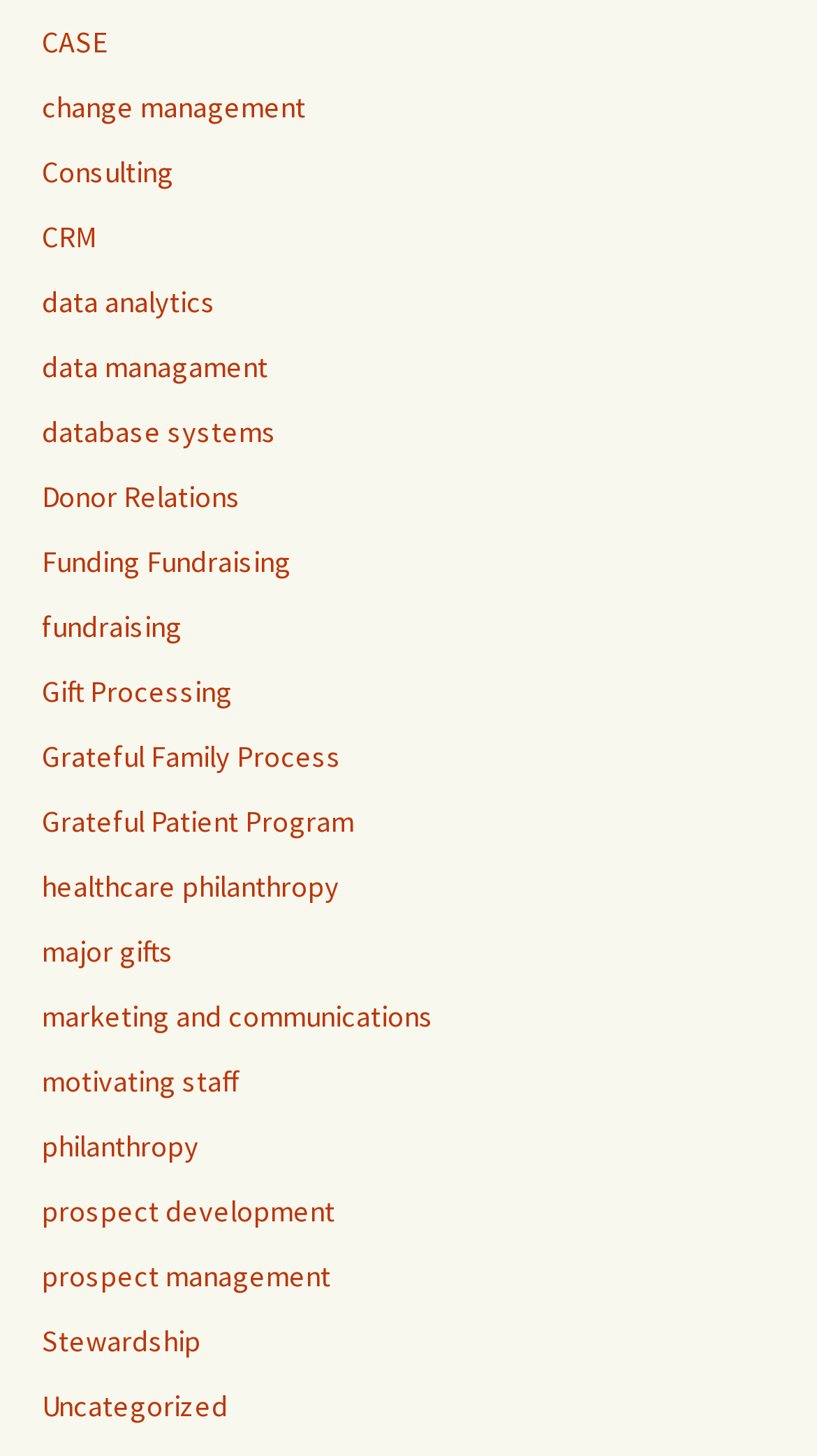Provide your answer in one word or a succinct phrase for the question: 
What is the last link on the webpage?

Uncategorized